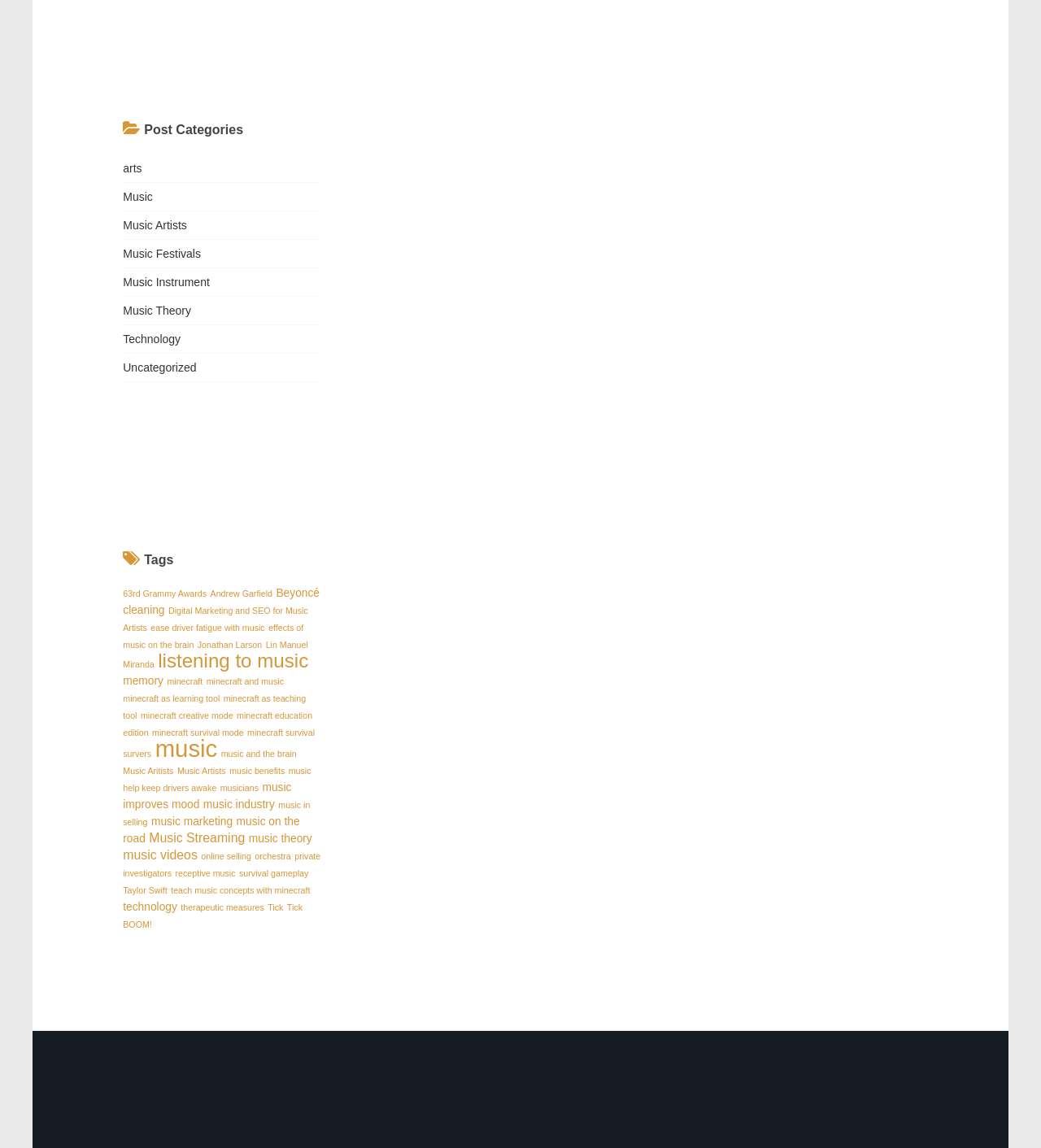Please specify the bounding box coordinates of the area that should be clicked to accomplish the following instruction: "Explore the 'Music Theory' category". The coordinates should consist of four float numbers between 0 and 1, i.e., [left, top, right, bottom].

[0.118, 0.265, 0.184, 0.276]